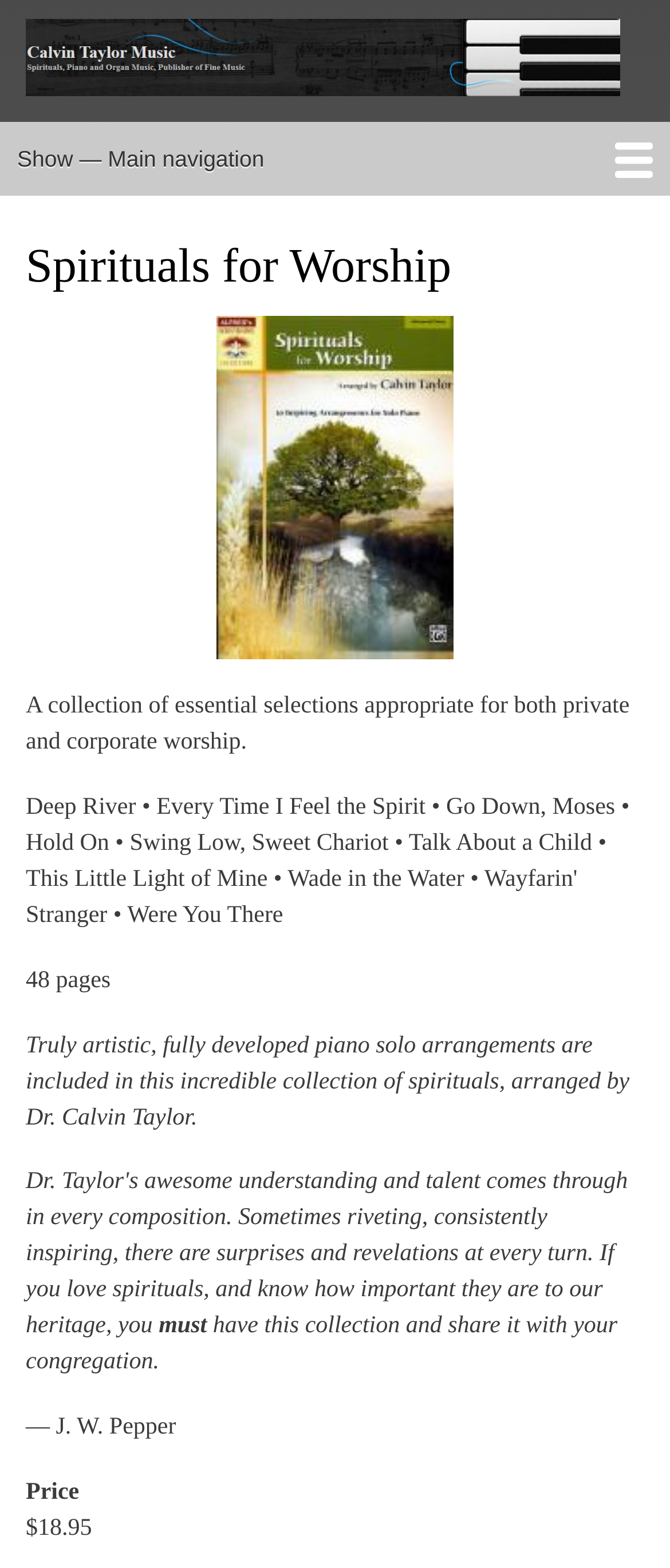What is the purpose of the collection?
Based on the image, give a concise answer in the form of a single word or short phrase.

for private and corporate worship